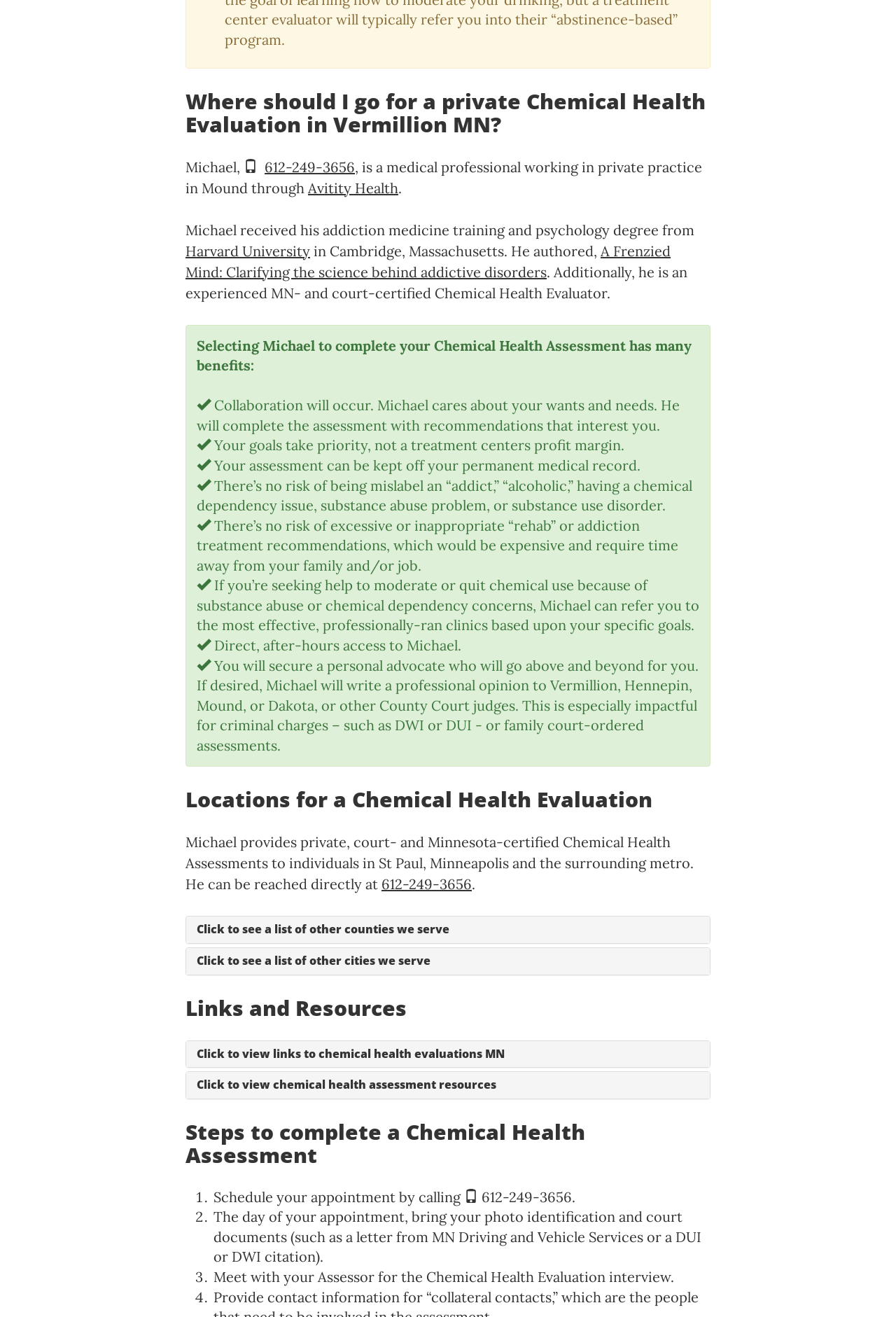Please determine the bounding box coordinates of the element's region to click in order to carry out the following instruction: "View Poipu Home". The coordinates should be four float numbers between 0 and 1, i.e., [left, top, right, bottom].

None